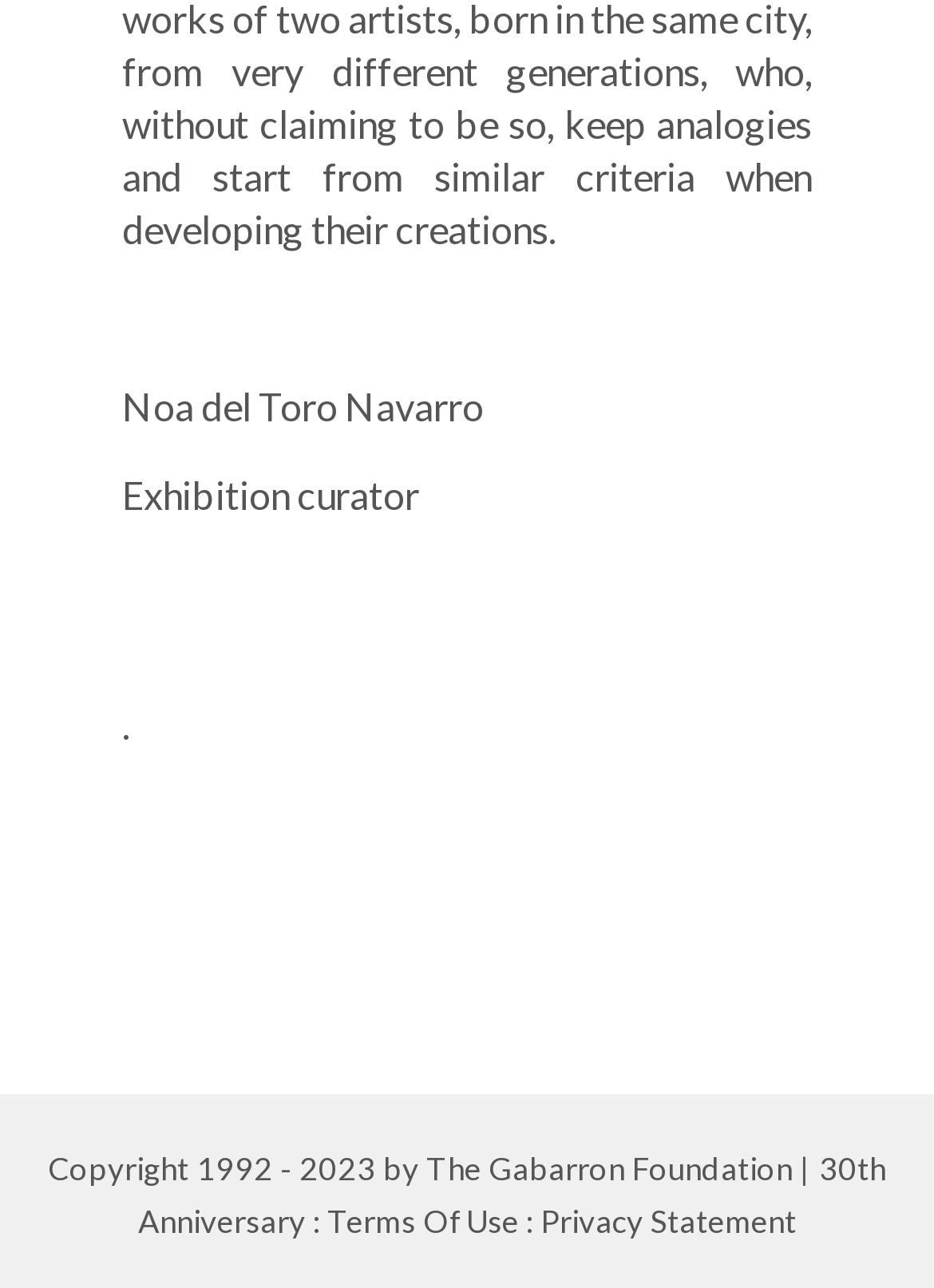What are the two links at the bottom of the webpage?
Look at the screenshot and give a one-word or phrase answer.

Terms Of Use, Privacy Statement